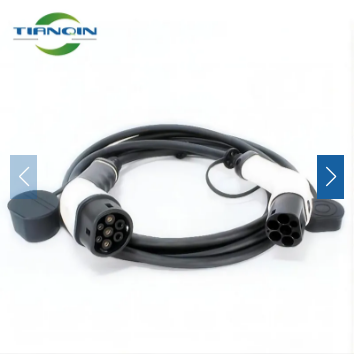Provide a comprehensive description of the image.

The image showcases an Electric Vehicle (EV) charging cable, specifically a 5-meter IEC62196 Type 2 to Type 2 charging cable. The design features durable black cable insulation with ergonomic connectors at both ends, designed for efficient and safe charging of electric cars. The connectors are equipped with multiple pins, allowing for high voltage charging, compliant with the IEC 62196-2 standard. This model is suitable for use in various electric vehicles, emphasizing reliability and performance. The image is part of a series of product displays, indicating that this is one of multiple options available for EV chargers. The background is clean, ensuring that the focus remains on the cable and its connectors.